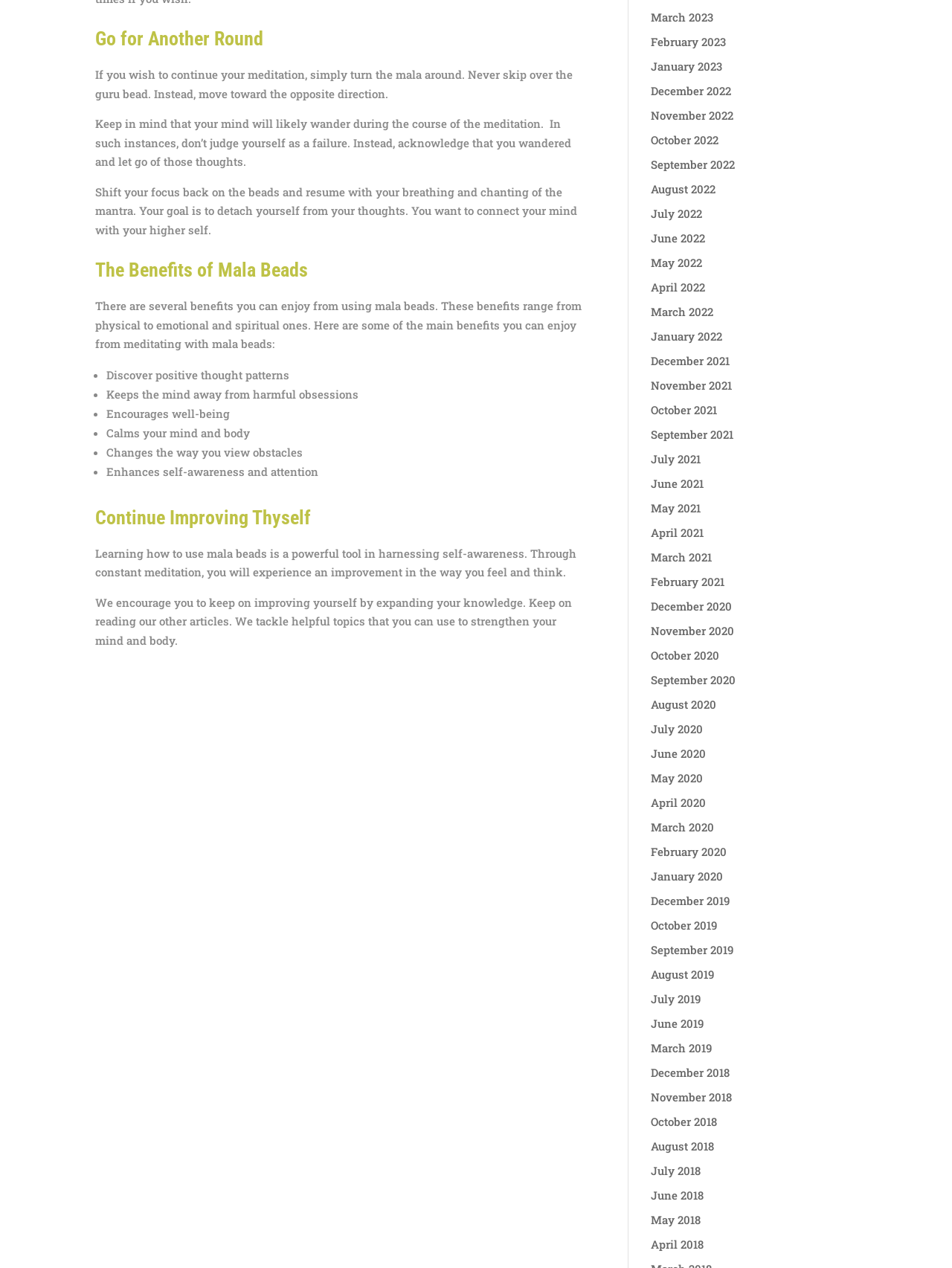How many links to previous articles are there?
Please provide a single word or phrase in response based on the screenshot.

43